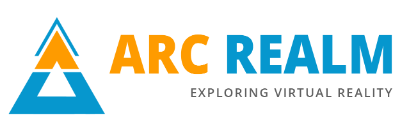Convey all the details present in the image.

The image features the logo of "Arc Realm," prominently displaying the name in bold, vibrant typography. The "ARC" is highlighted in bright orange and blue, showcasing a lively and engaging color scheme that aligns with the theme of exploration and adventure. Below the main title, the slogan "EXPLORING VIRTUAL REALITY" is presented in a more subdued tone, providing a clear indication of the website's focus on virtual reality experiences. The logo's design includes a geometric shape reminiscent of a mountain or pyramid, suggesting both a journey and the vast landscapes of virtual worlds. This image serves as a visual identity for the Arc Realm website, dedicated to reviews and discussions on various aspects of virtual reality.